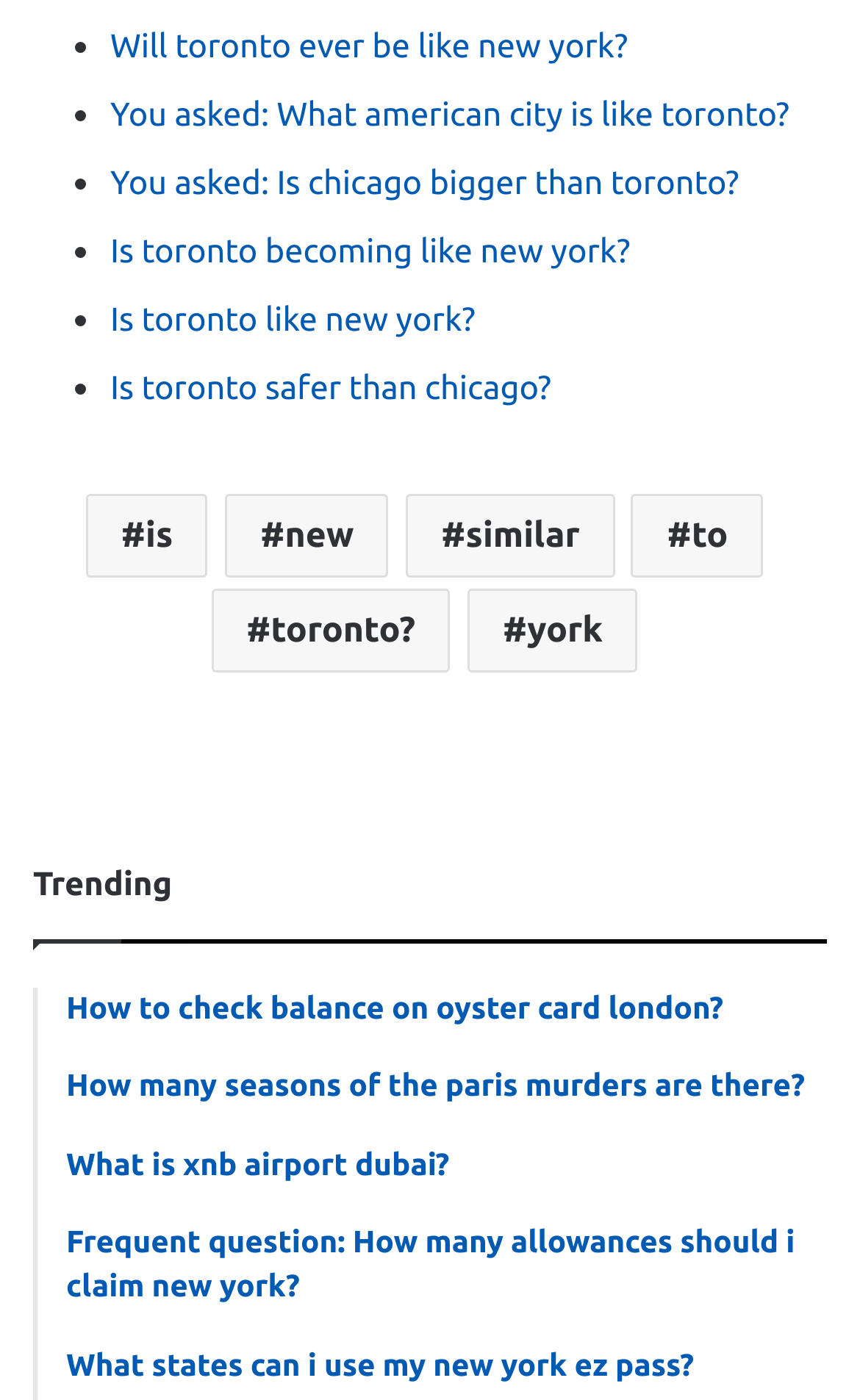What is the topic of the trending section?
We need a detailed and exhaustive answer to the question. Please elaborate.

The trending section is indicated by the 'Trending' static text. Below this section, there are several links with question-like text, such as 'How to check balance on oyster card london?' and 'What is xnb airport dubai?'. These links seem to be related to various questions, but not a specific topic.